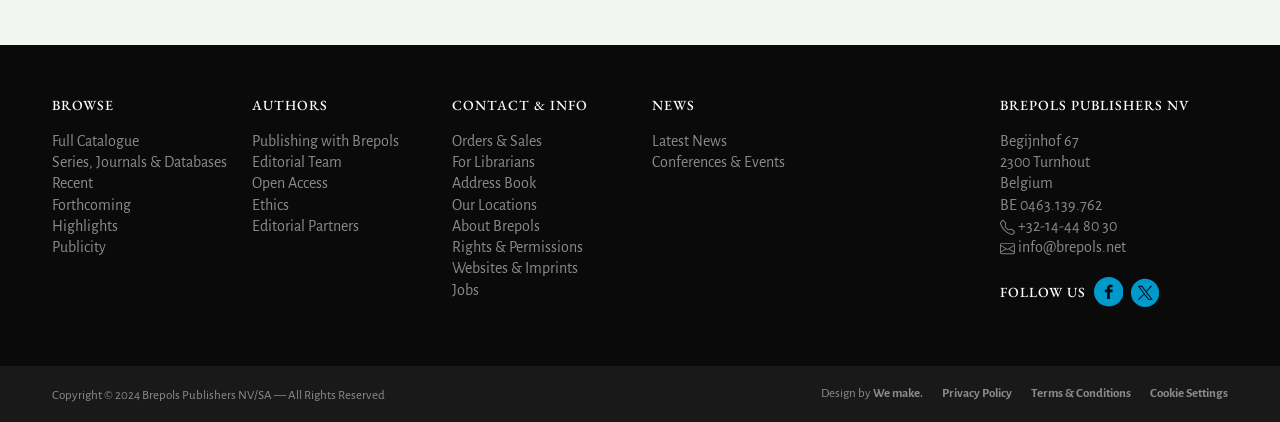Select the bounding box coordinates of the element I need to click to carry out the following instruction: "View recent publications".

[0.041, 0.415, 0.073, 0.453]